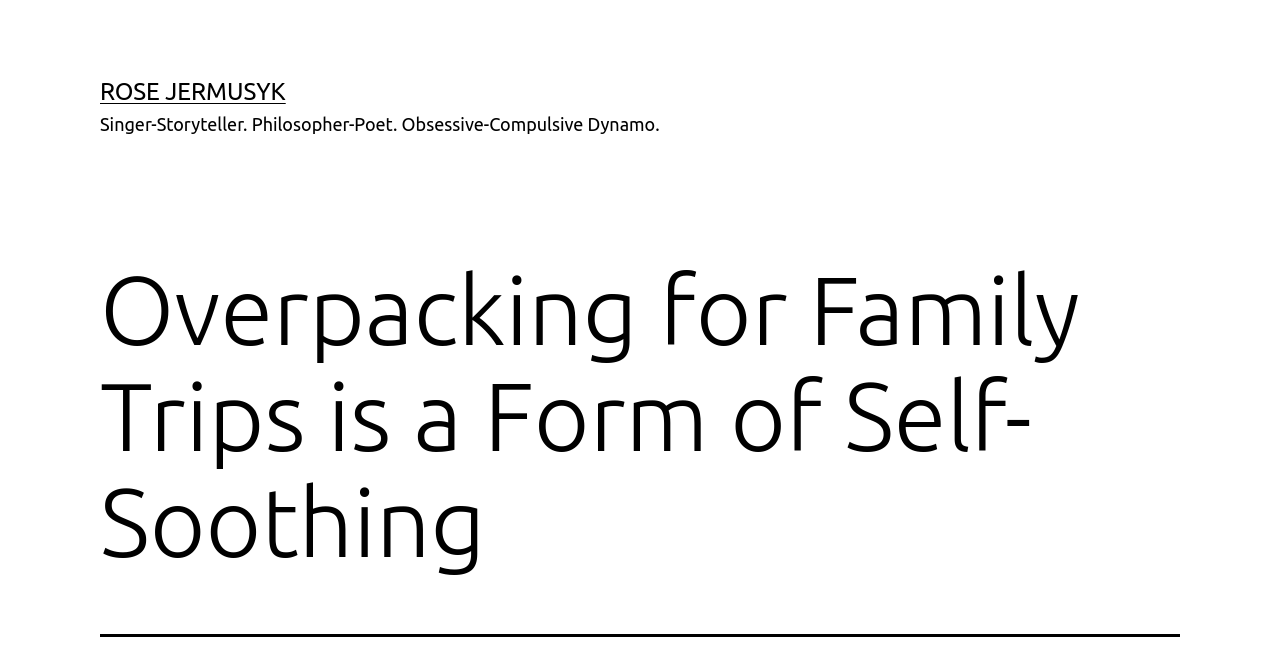Generate the title text from the webpage.

Overpacking for Family Trips is a Form of Self-Soothing